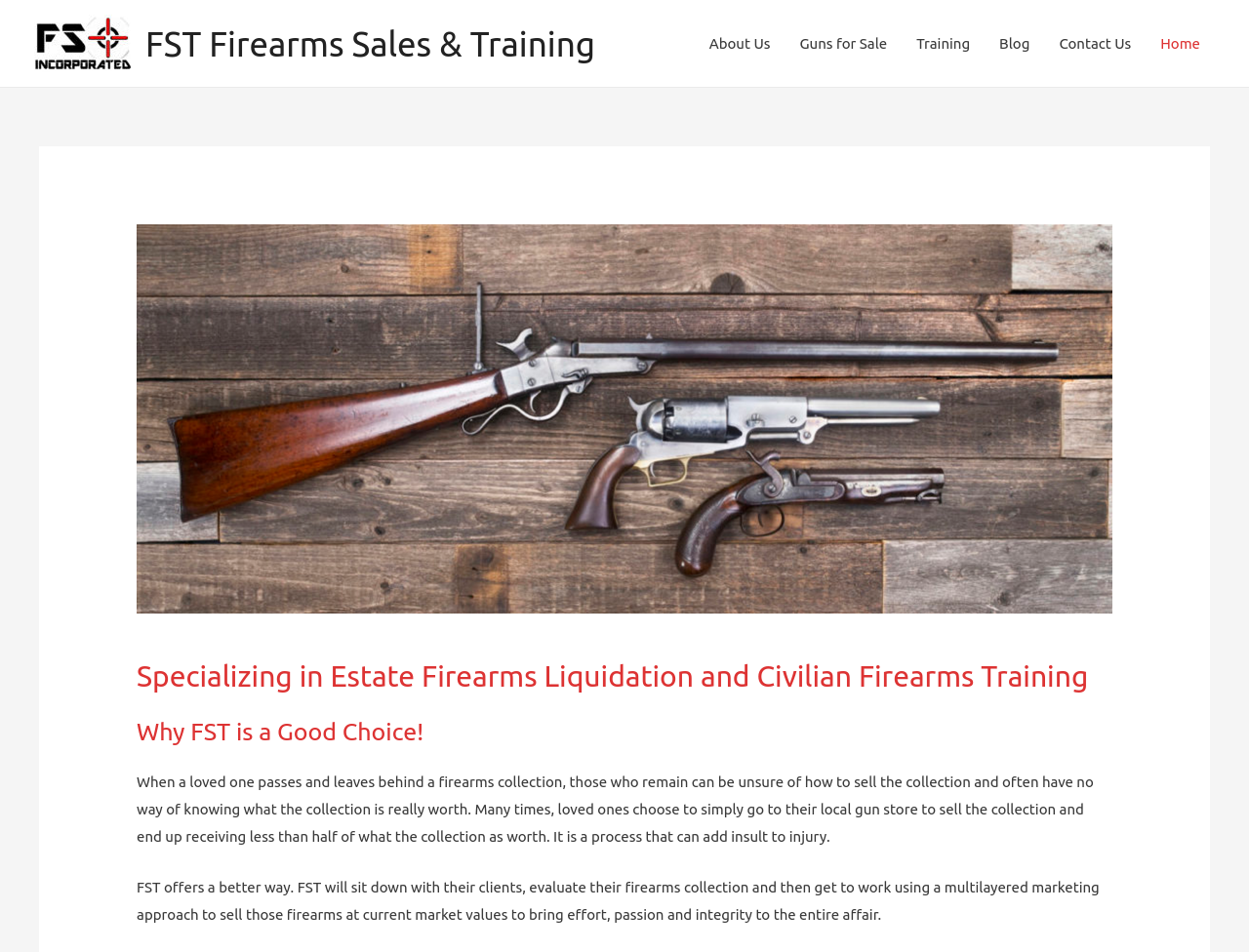Offer a thorough description of the webpage.

The webpage is about FST Firearms Sales & Training. At the top left, there is a link and an image with the same name as the webpage title. Below them, there is a heading with the same title. 

To the right of the title, there is a navigation menu labeled "Site Navigation" that contains six links: "About Us", "Guns for Sale", "Training", "Blog", "Contact Us", and "Home". These links are arranged horizontally from left to right.

Below the navigation menu, there is a header section that spans almost the entire width of the page. Within this section, there are three headings. The first heading reads "Specializing in Estate Firearms Liquidation and Civilian Firearms Training". The second heading reads "Why FST is a Good Choice!". 

Below the second heading, there are two blocks of text. The first block of text explains the problem of selling a firearms collection after a loved one passes away, and how people often receive less than half of the collection's worth. The second block of text describes how FST offers a better way to sell firearms collections, using a multilayered marketing approach to get current market values.